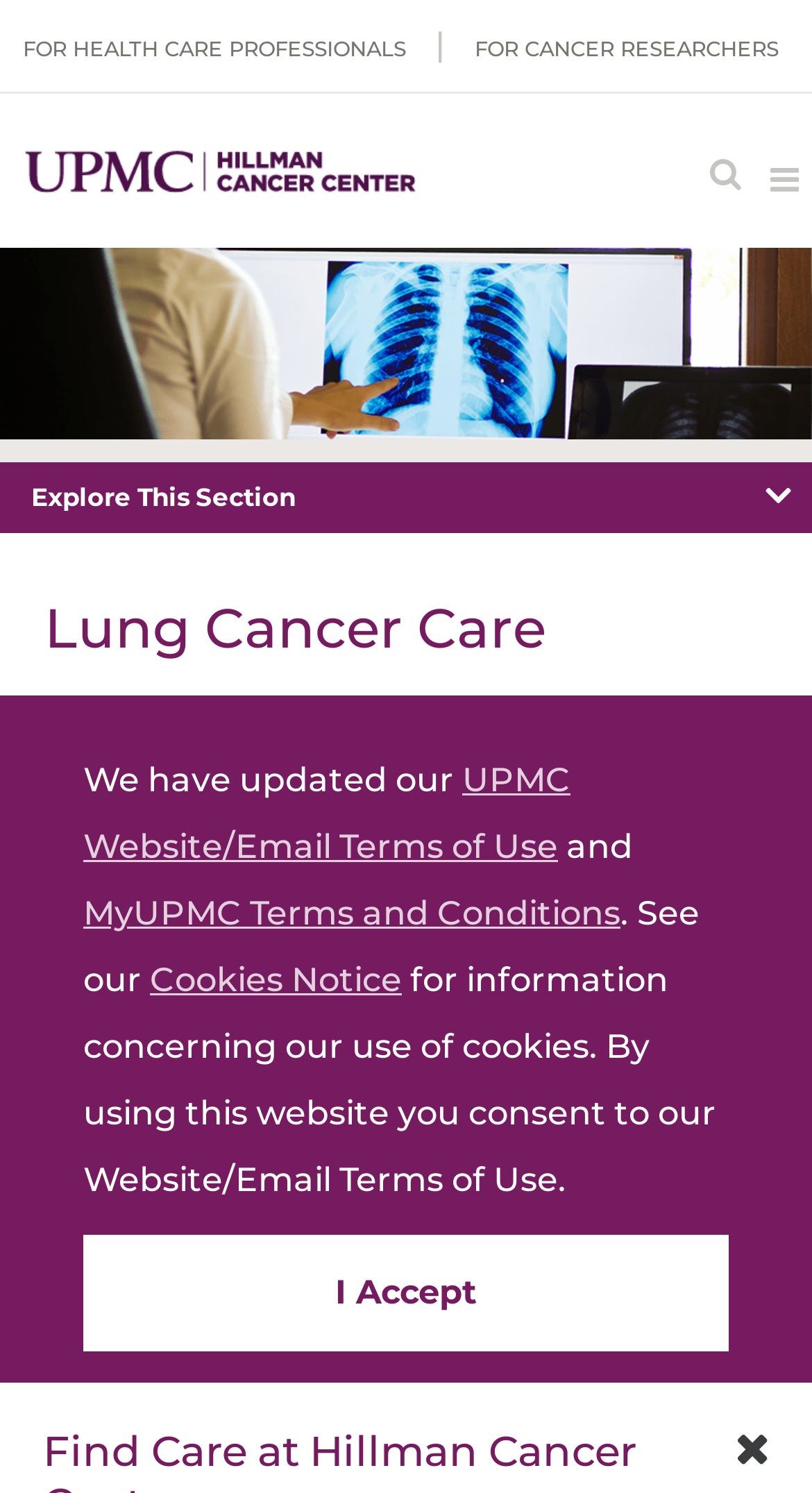Could you determine the bounding box coordinates of the clickable element to complete the instruction: "Click on FOR HEALTH CARE PROFESSIONALS"? Provide the coordinates as four float numbers between 0 and 1, i.e., [left, top, right, bottom].

[0.028, 0.024, 0.526, 0.042]